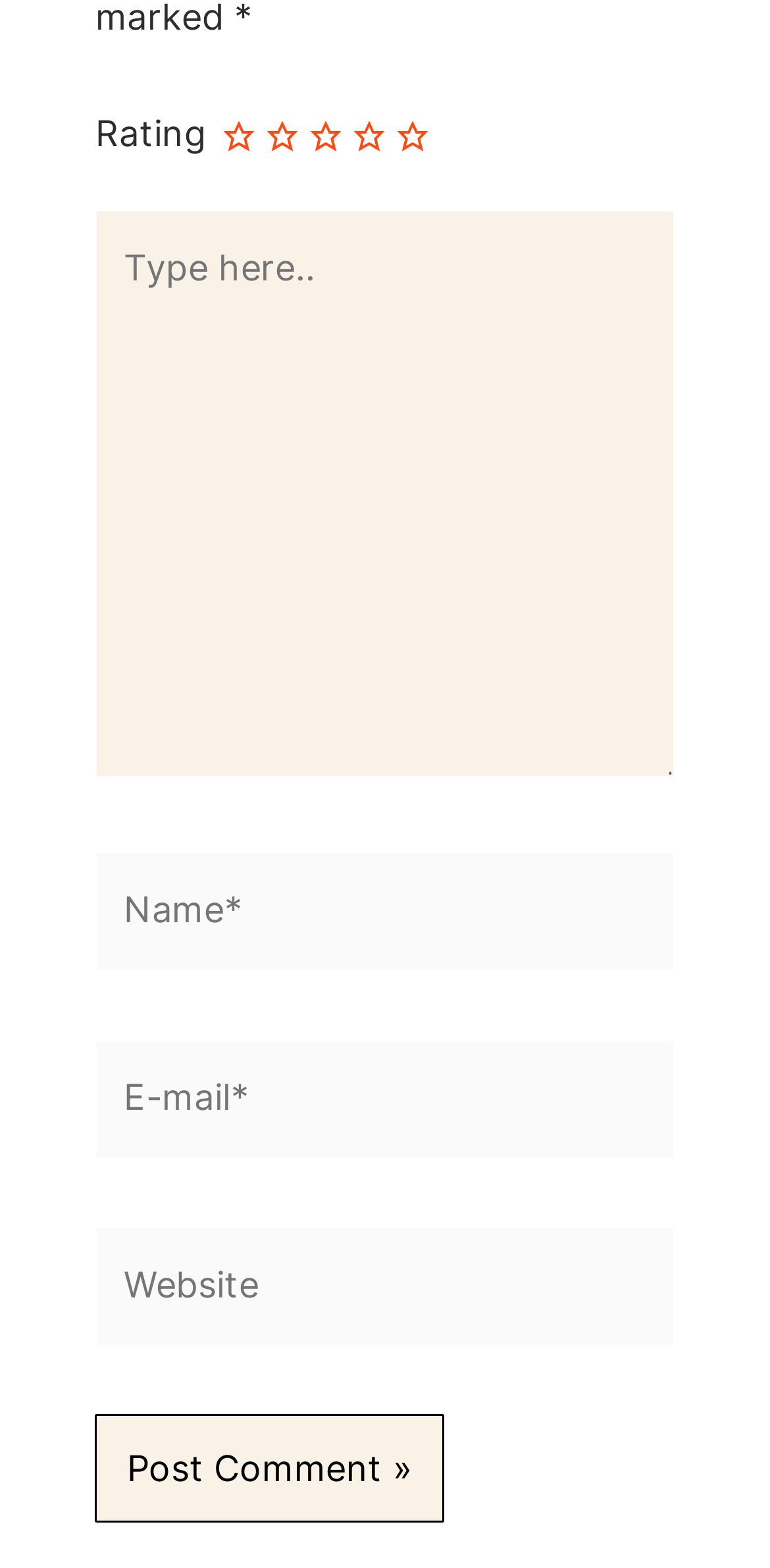Use a single word or phrase to answer the question: 
What is the purpose of the textbox with the label 'Type here..'?

To write a comment